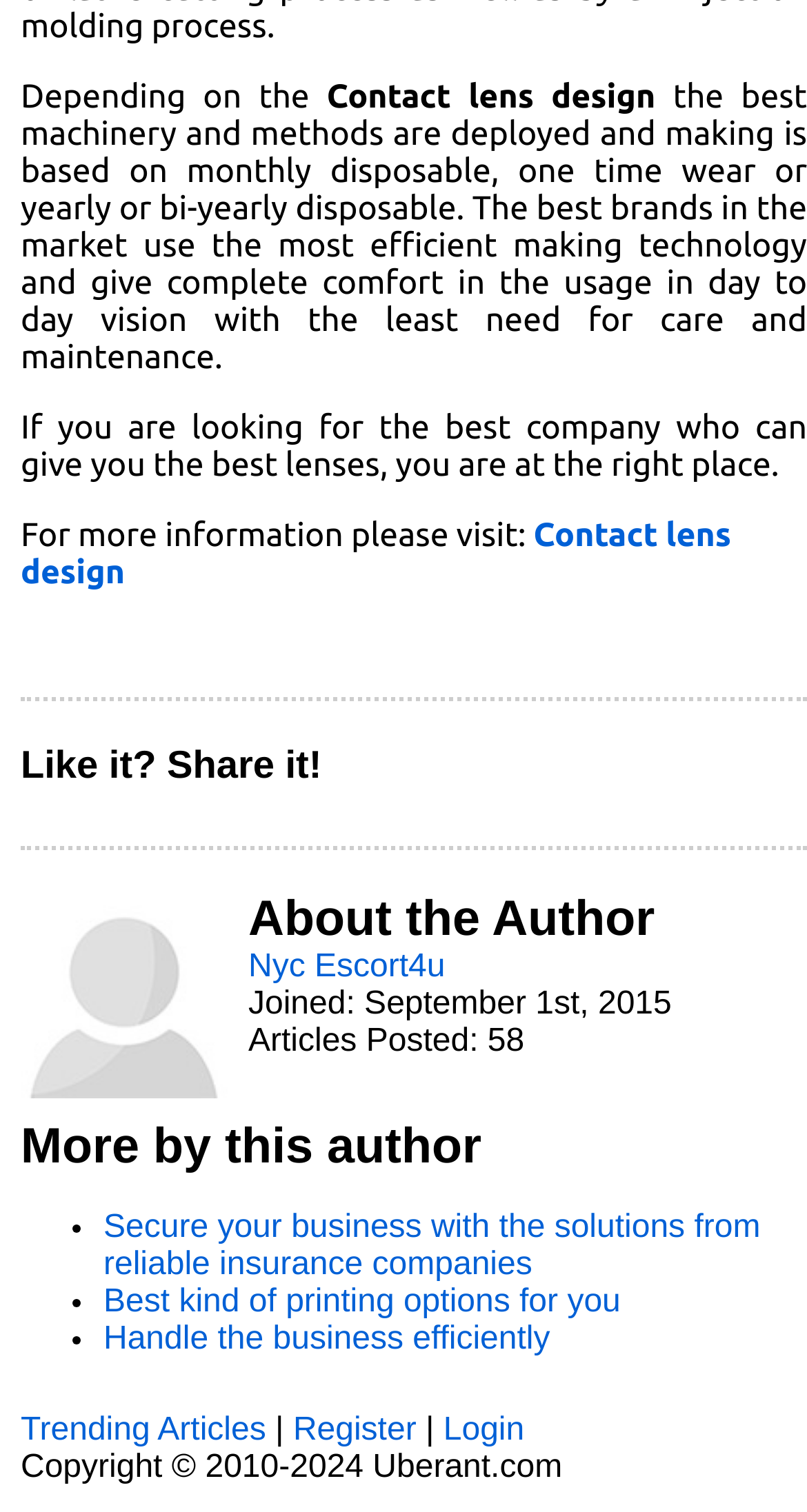What is the copyright year range of the webpage?
Utilize the image to construct a detailed and well-explained answer.

The copyright year range can be found at the bottom of the webpage, which mentions 'Copyright © 2010-2024 Uberant.com'.